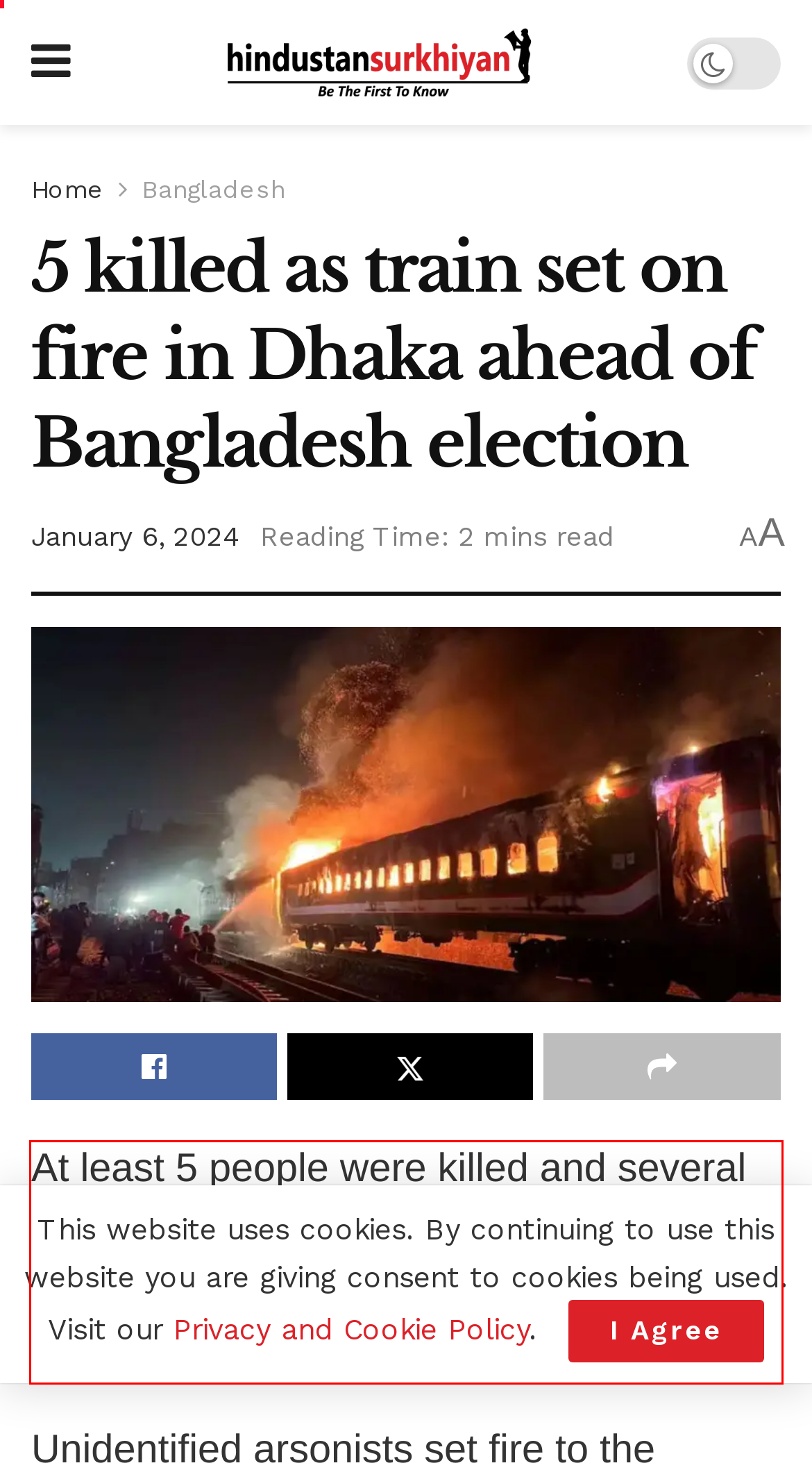Please analyze the screenshot of a webpage and extract the text content within the red bounding box using OCR.

At least 5 people were killed and several injured as a moving train was set on fire at Gopibagh in Bangladesh capital Dhaka Friday evening.